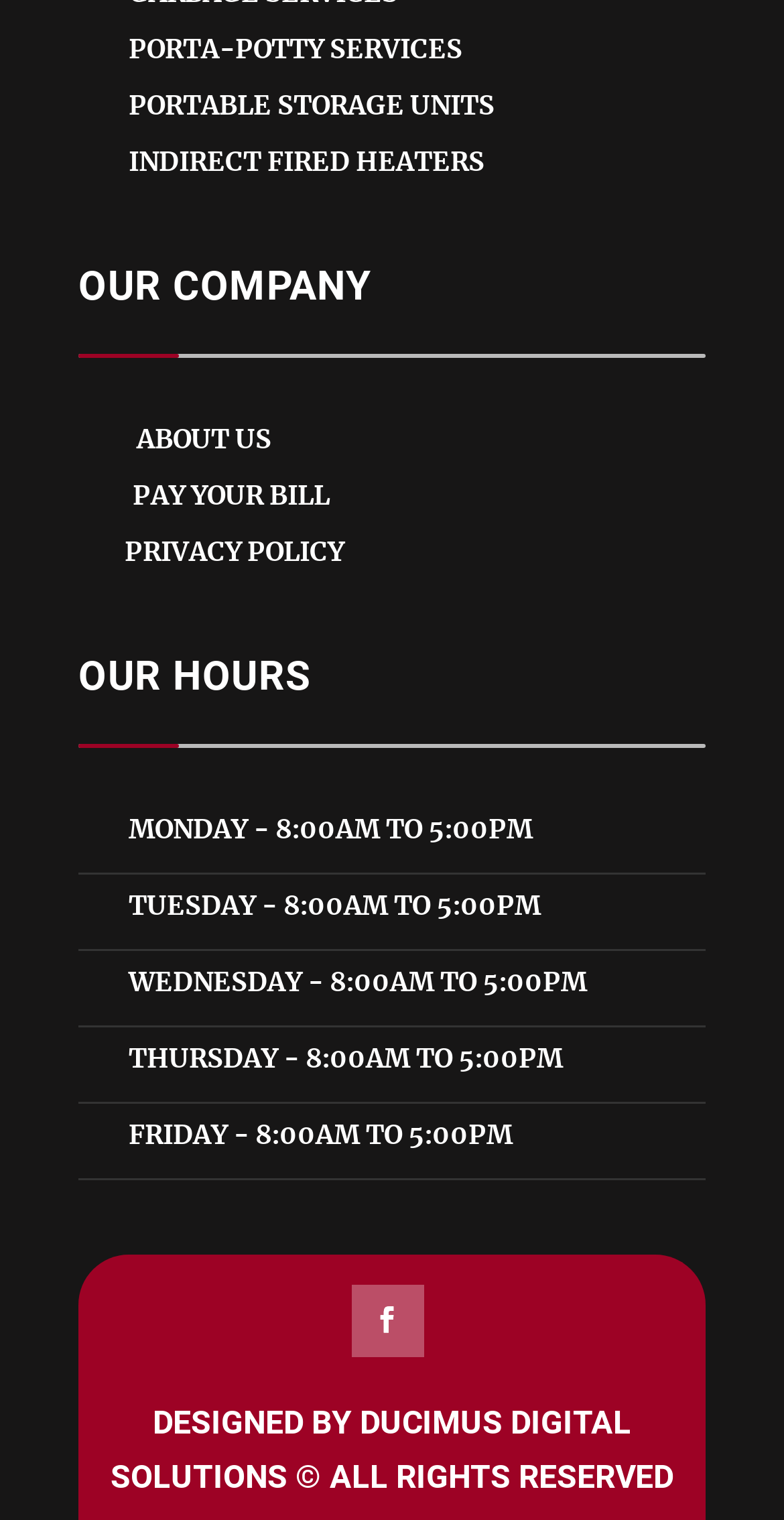Please give a one-word or short phrase response to the following question: 
What services are offered by this company?

Porta-potty, storage units, heaters